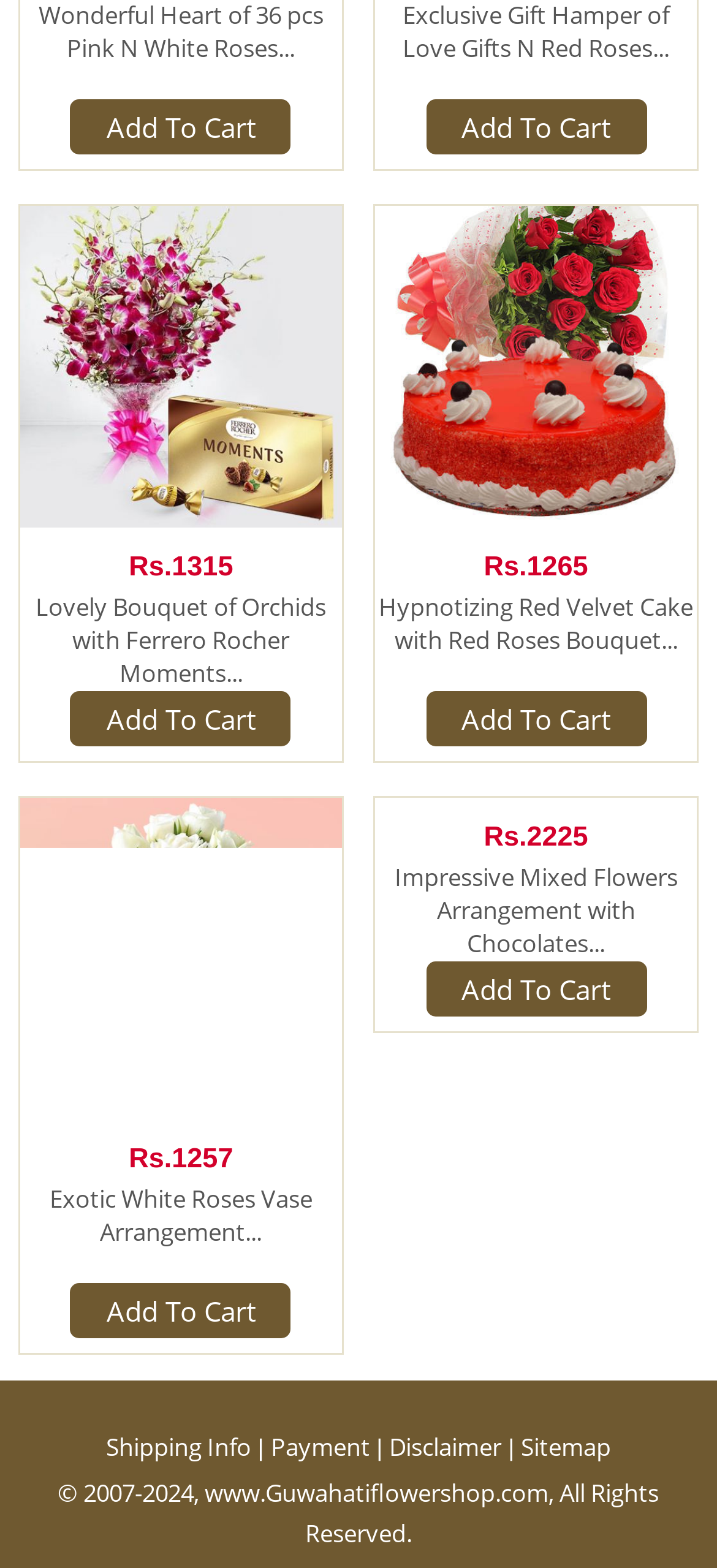Locate the bounding box coordinates of the item that should be clicked to fulfill the instruction: "Go to the payment page".

[0.377, 0.912, 0.516, 0.934]